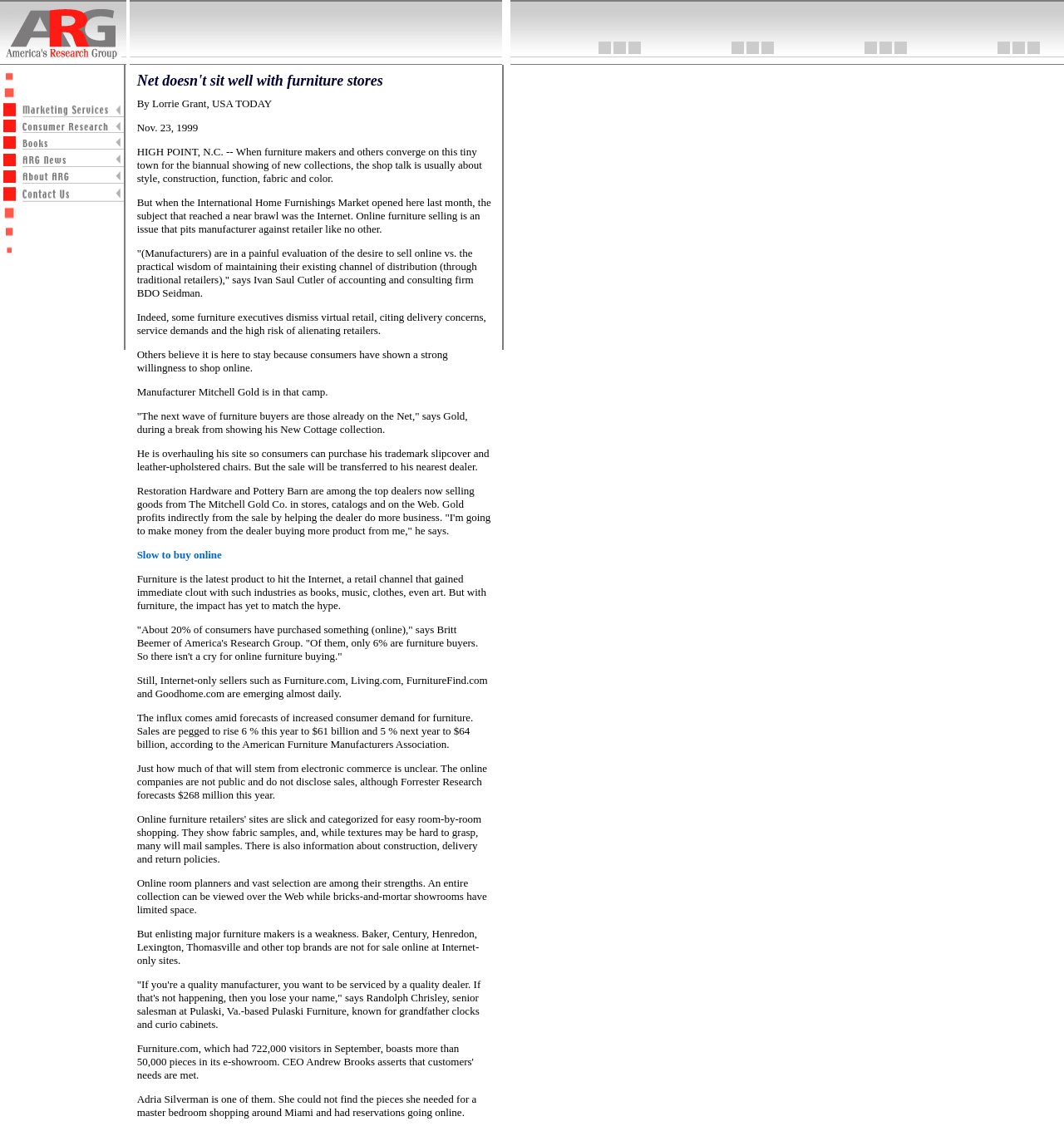How many images are on the top row? Examine the screenshot and reply using just one word or a brief phrase.

2